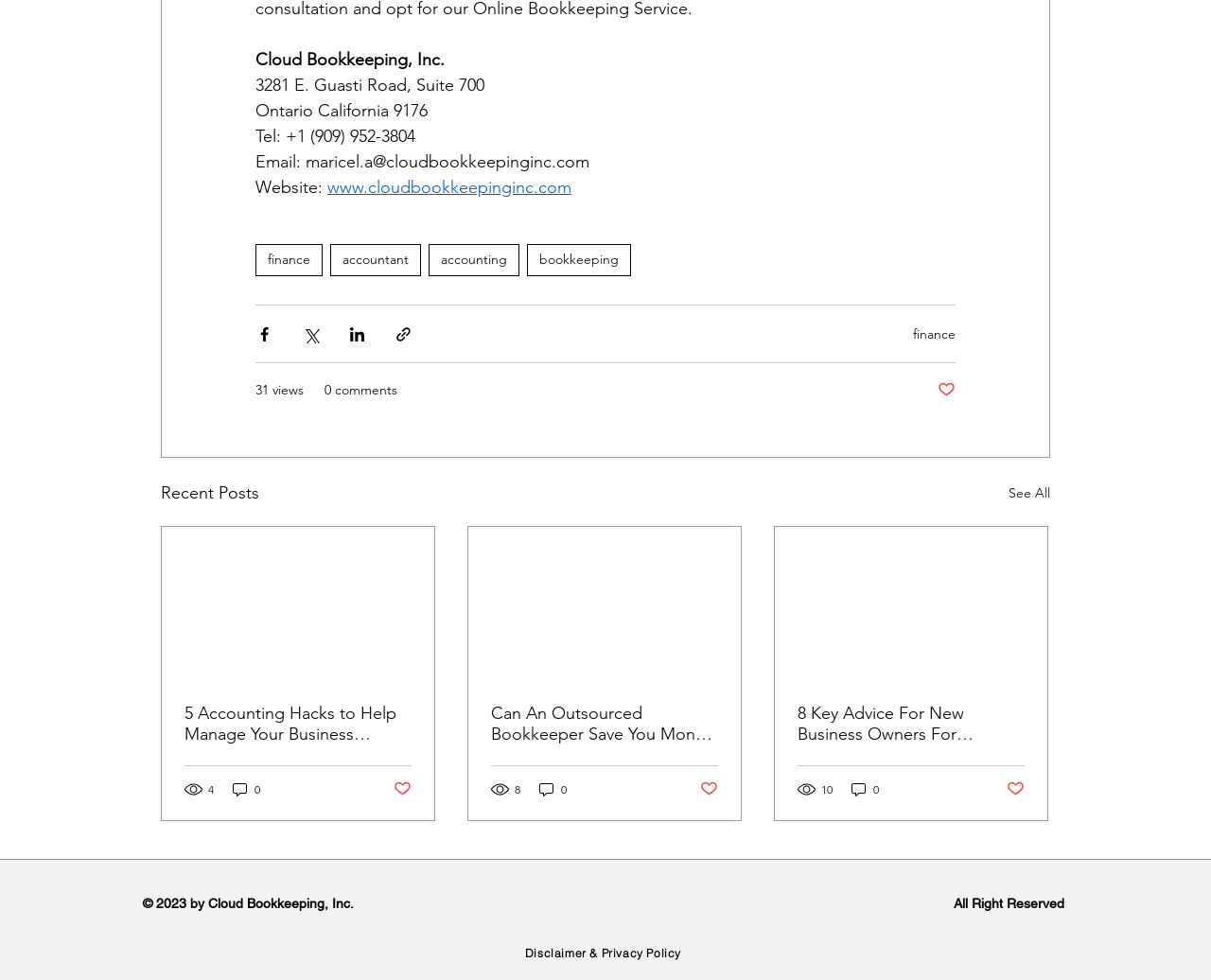What are the social media platforms available?
Please interpret the details in the image and answer the question thoroughly.

The social media platforms are available as buttons at the bottom of the webpage, with Facebook, Twitter, and LinkedIn icons. Additionally, there are links to Facebook, Instagram, and Twitter in the social bar section.